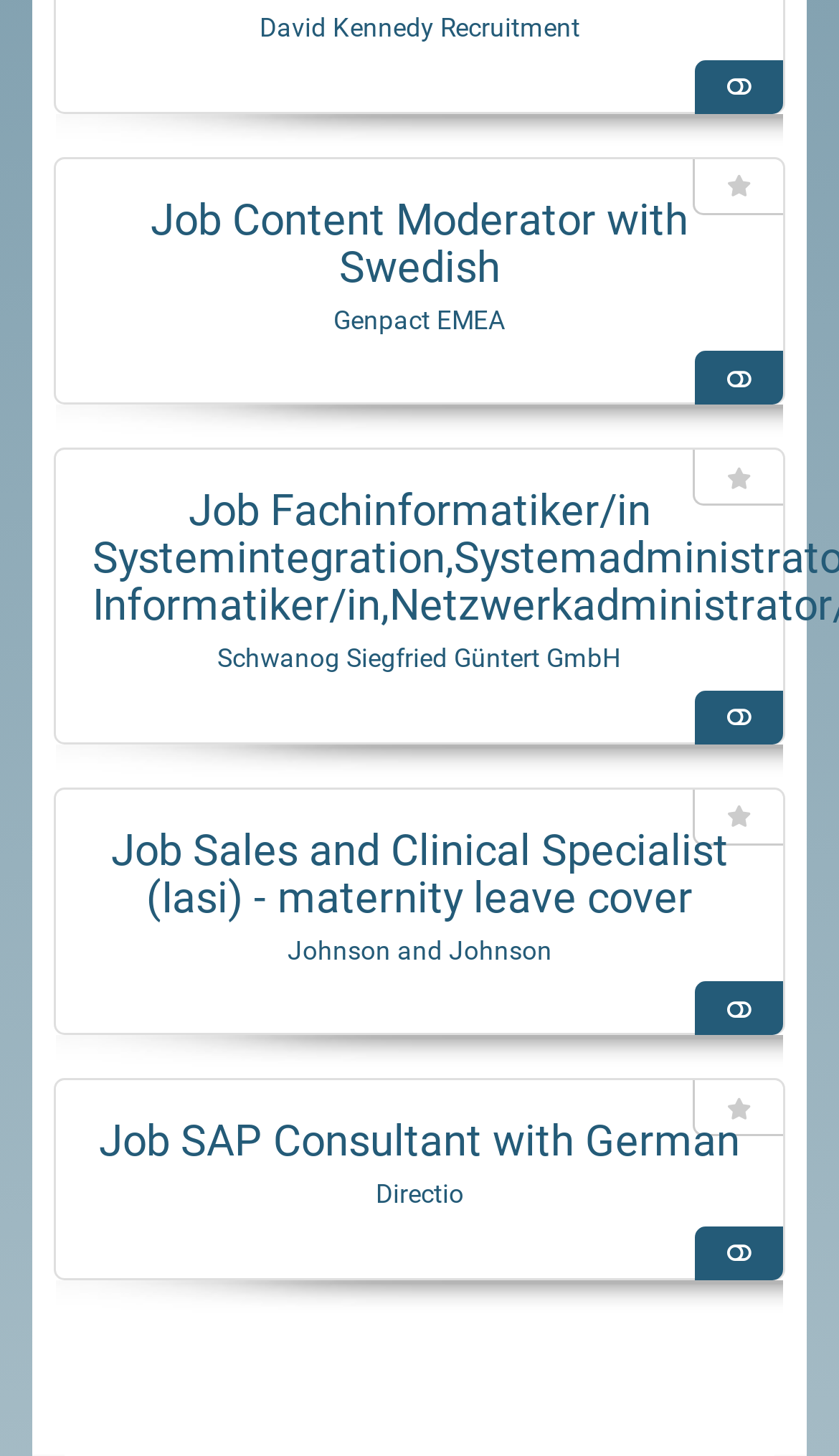How many paragraphs are there on this page?
Provide an in-depth answer to the question, covering all aspects.

I counted the number of paragraphs by looking at the elements with the type 'paragraph'. There are 5 such elements on this page.